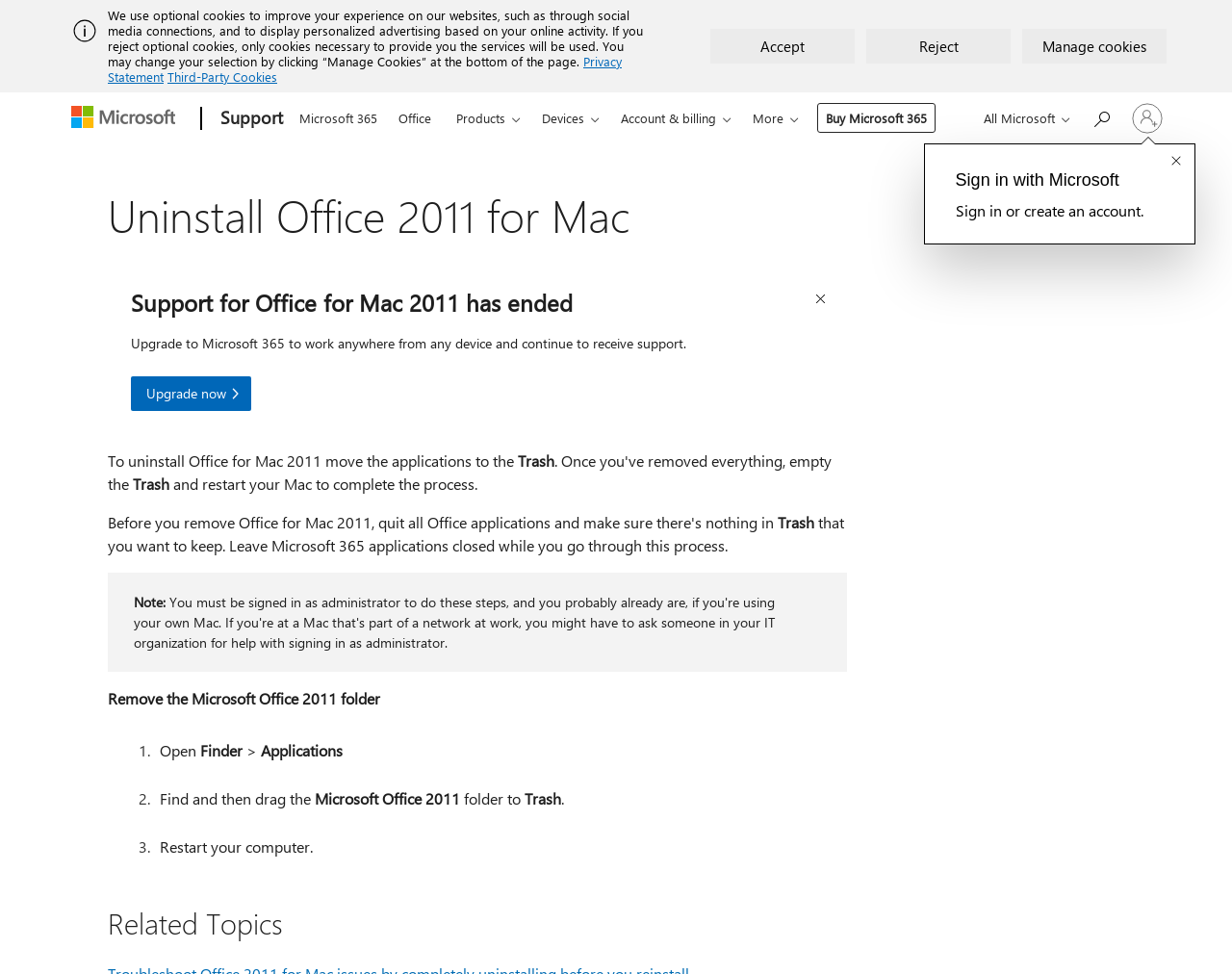Given the description Account & billing, predict the bounding box coordinates of the UI element. Ensure the coordinates are in the format (top-left x, top-left y, bottom-right x, bottom-right y) and all values are between 0 and 1.

[0.494, 0.096, 0.605, 0.146]